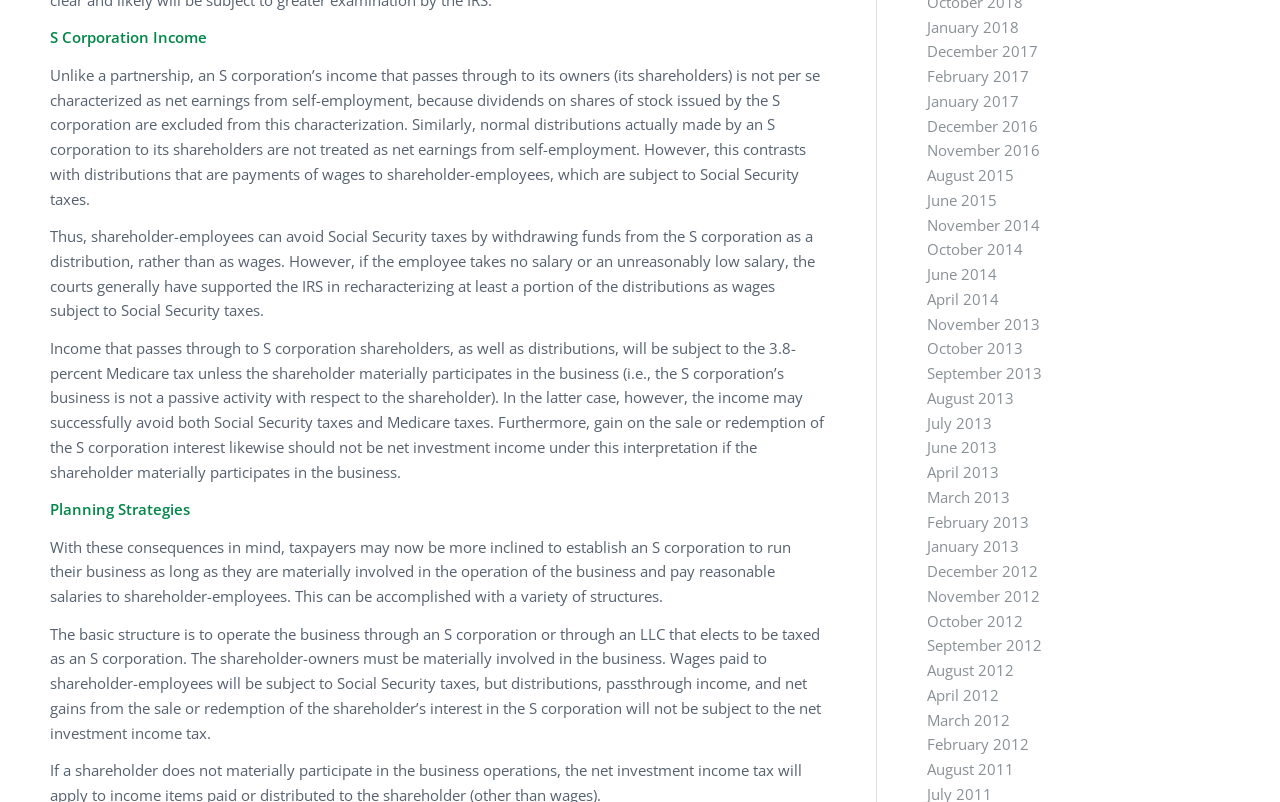What is the purpose of establishing an S corporation?
Craft a detailed and extensive response to the question.

According to the webpage, establishing an S corporation can provide tax benefits, such as avoiding Social Security taxes and Medicare taxes, as long as the shareholder-employees are materially involved in the business and pay reasonable salaries.